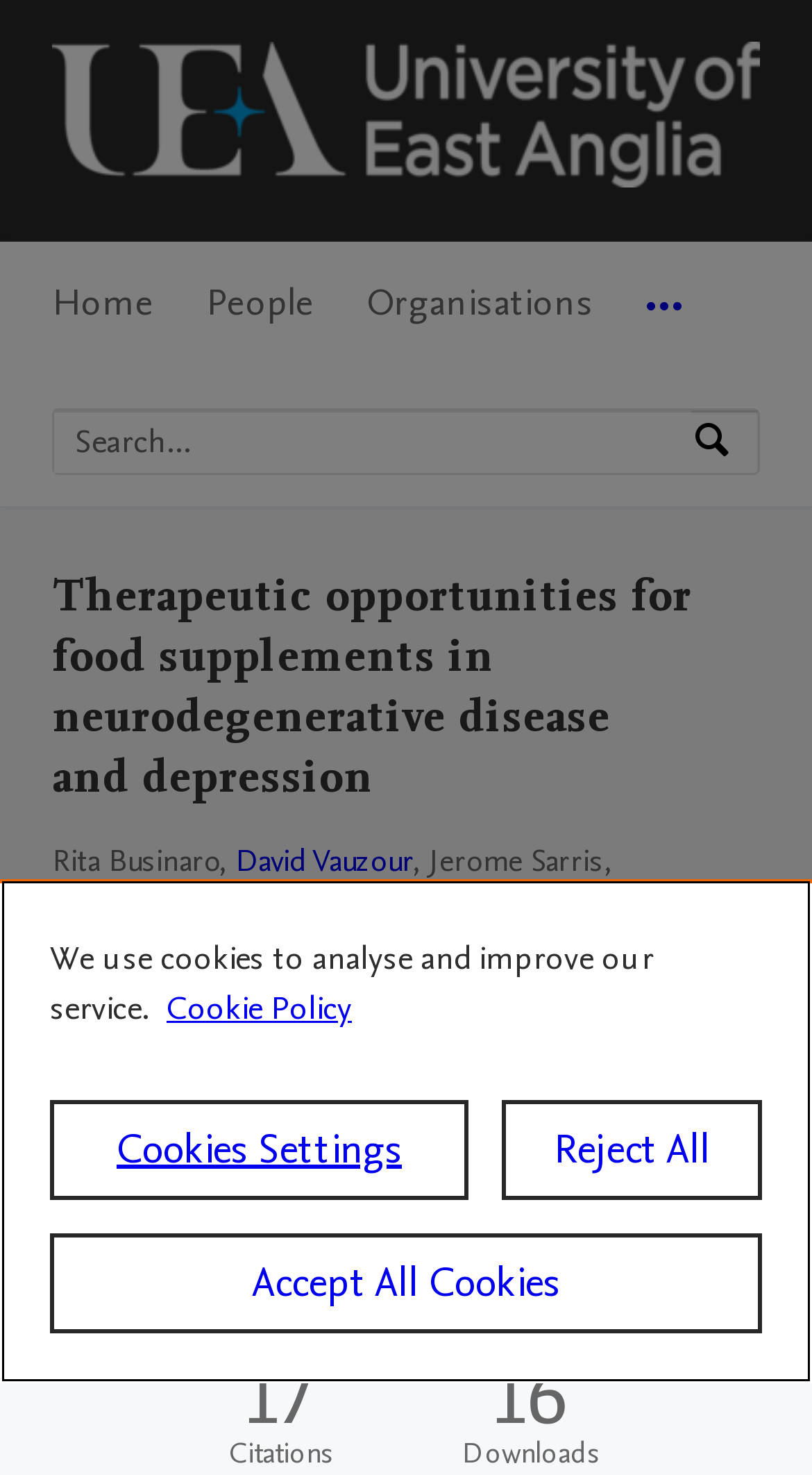What is the title or heading displayed on the webpage?

Therapeutic opportunities for food supplements in neurodegenerative disease and depression